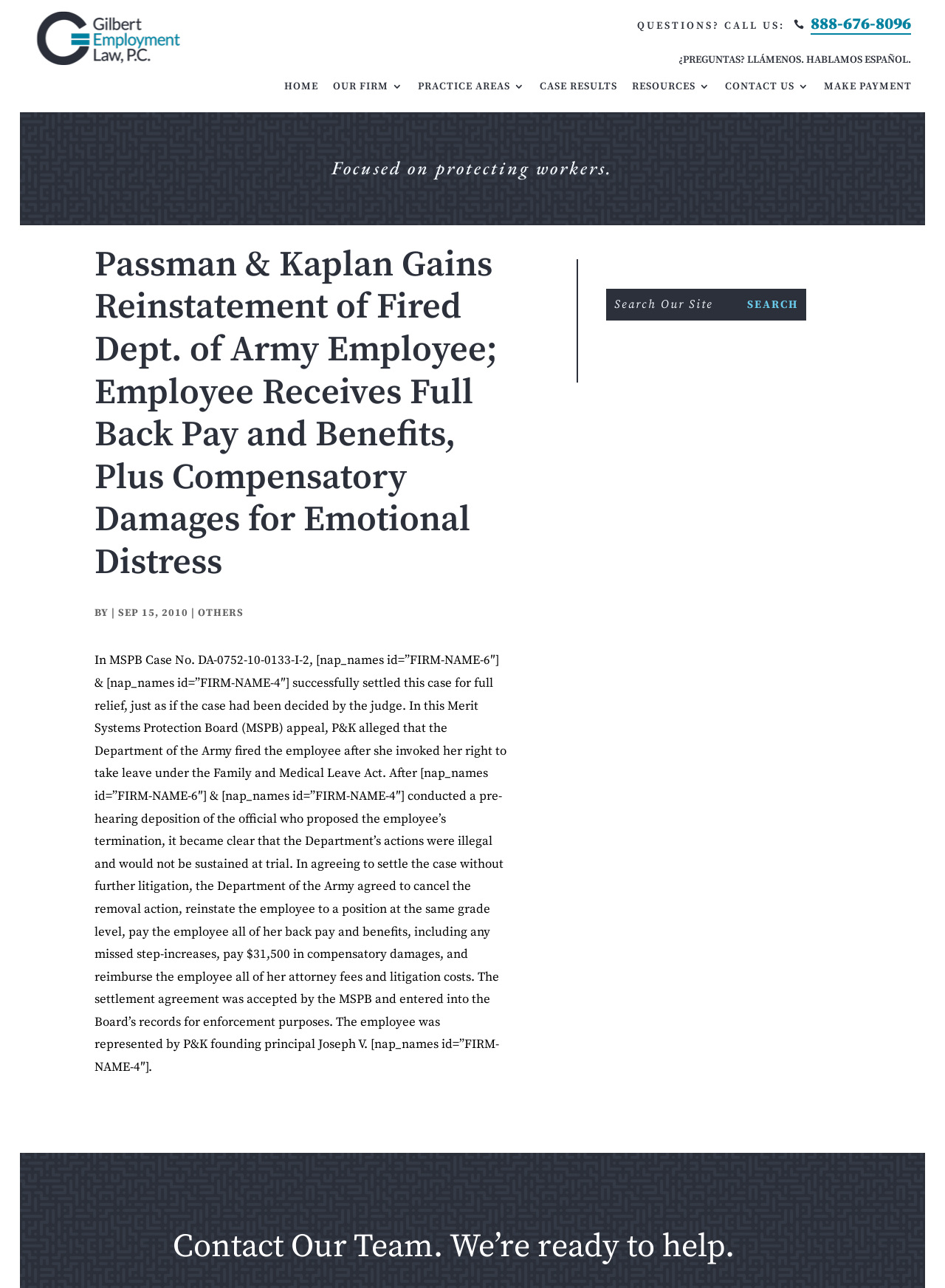Generate a comprehensive description of the webpage.

The webpage is about a law firm, Gilbert Employment Law, P.C., and features a news article about a successful case. At the top, there is a logo and a link to the law firm's homepage, accompanied by a phone number and a call-to-action to ask questions. Below this, there is a navigation menu with links to different sections of the website, including "Home", "Our Firm", "Practice Areas", "Case Results", "Resources", and "Contact Us".

The main content of the page is a news article with a heading that describes the case, "Passman & Kaplan Gains Reinstatement of Fired Dept. of Army Employee; Employee Receives Full Back Pay and Benefits, Plus Compensatory Damages for Emotional Distress". The article is dated September 15, 2010, and is attributed to the law firm. The text describes the case, including the allegations and the outcome, which resulted in the employee being reinstated with full back pay and benefits, as well as compensatory damages.

To the right of the article, there is a search bar with a textbox and a search button. Below the article, there is a call-to-action to contact the law firm's team, with a heading that reads "Contact Our Team. We’re ready to help."